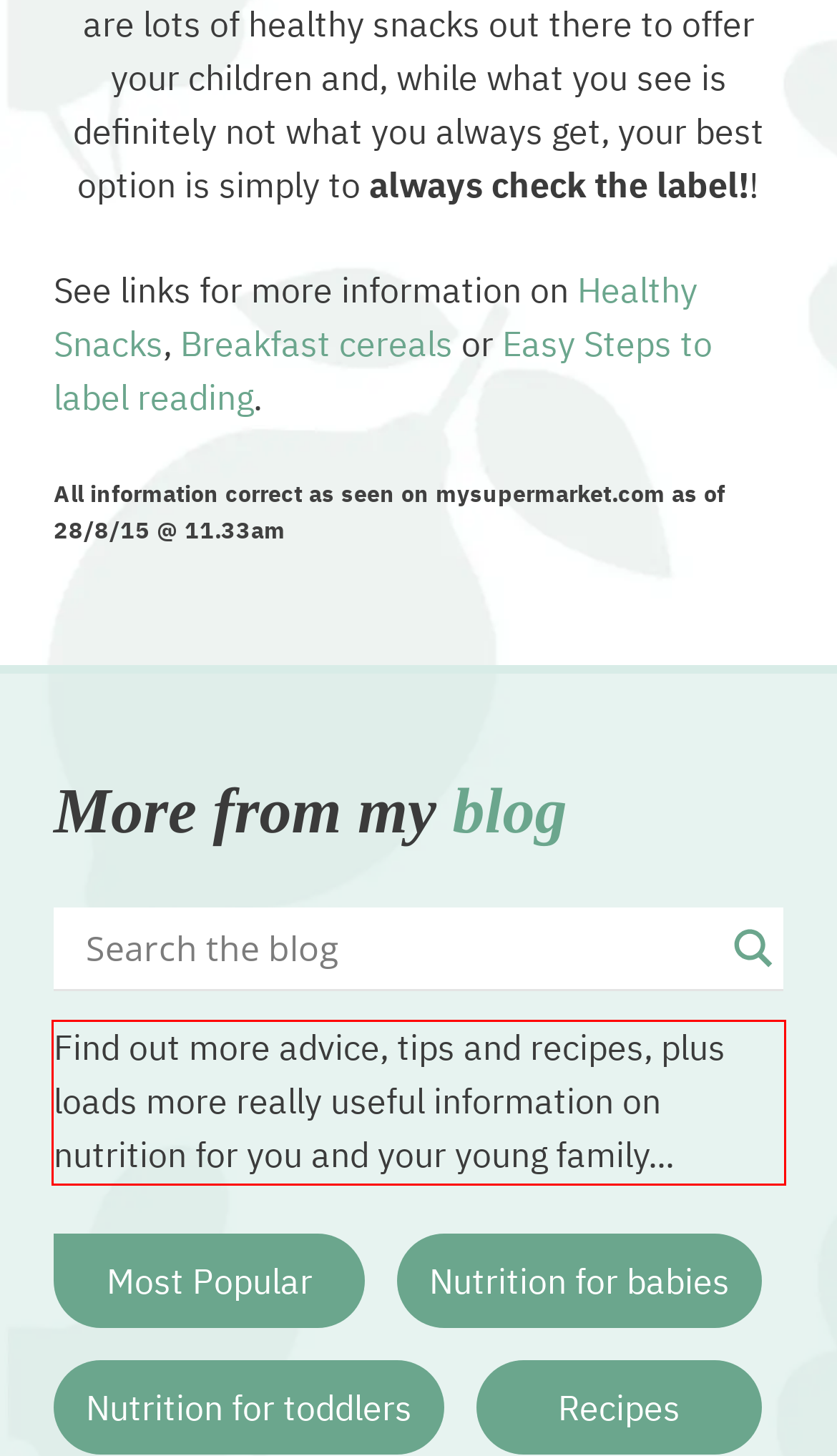Please perform OCR on the UI element surrounded by the red bounding box in the given webpage screenshot and extract its text content.

Find out more advice, tips and recipes, plus loads more really useful information on nutrition for you and your young family...